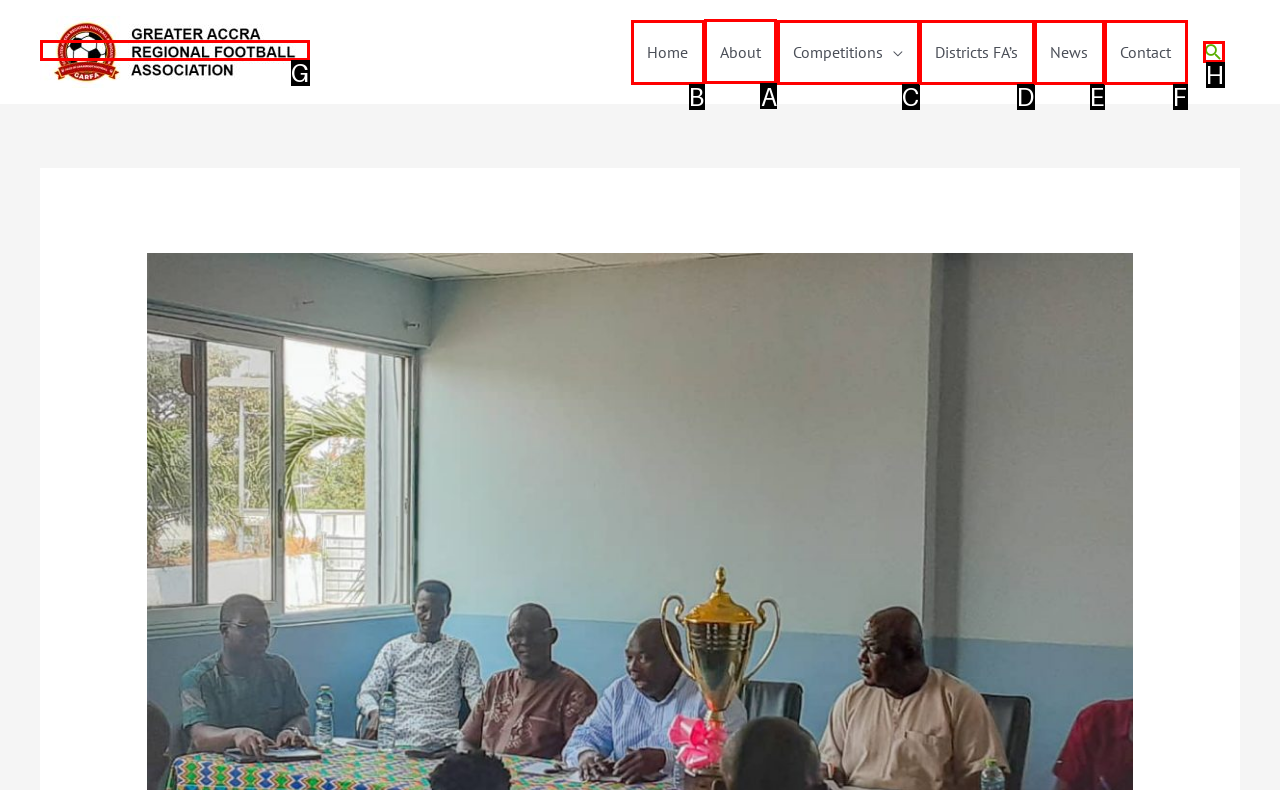Which lettered option should be clicked to perform the following task: view about page
Respond with the letter of the appropriate option.

A